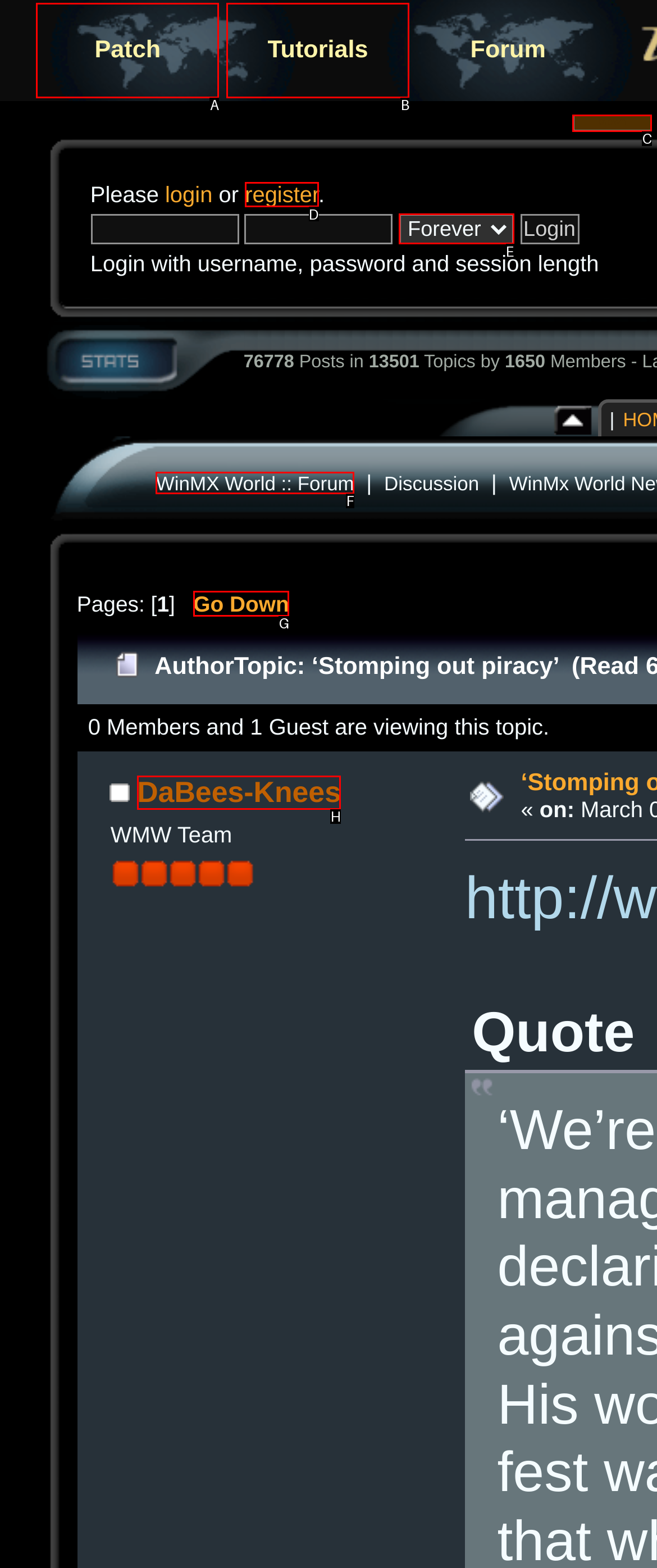Pick the option that should be clicked to perform the following task: Click the 'WinMX World :: Forum' link
Answer with the letter of the selected option from the available choices.

F